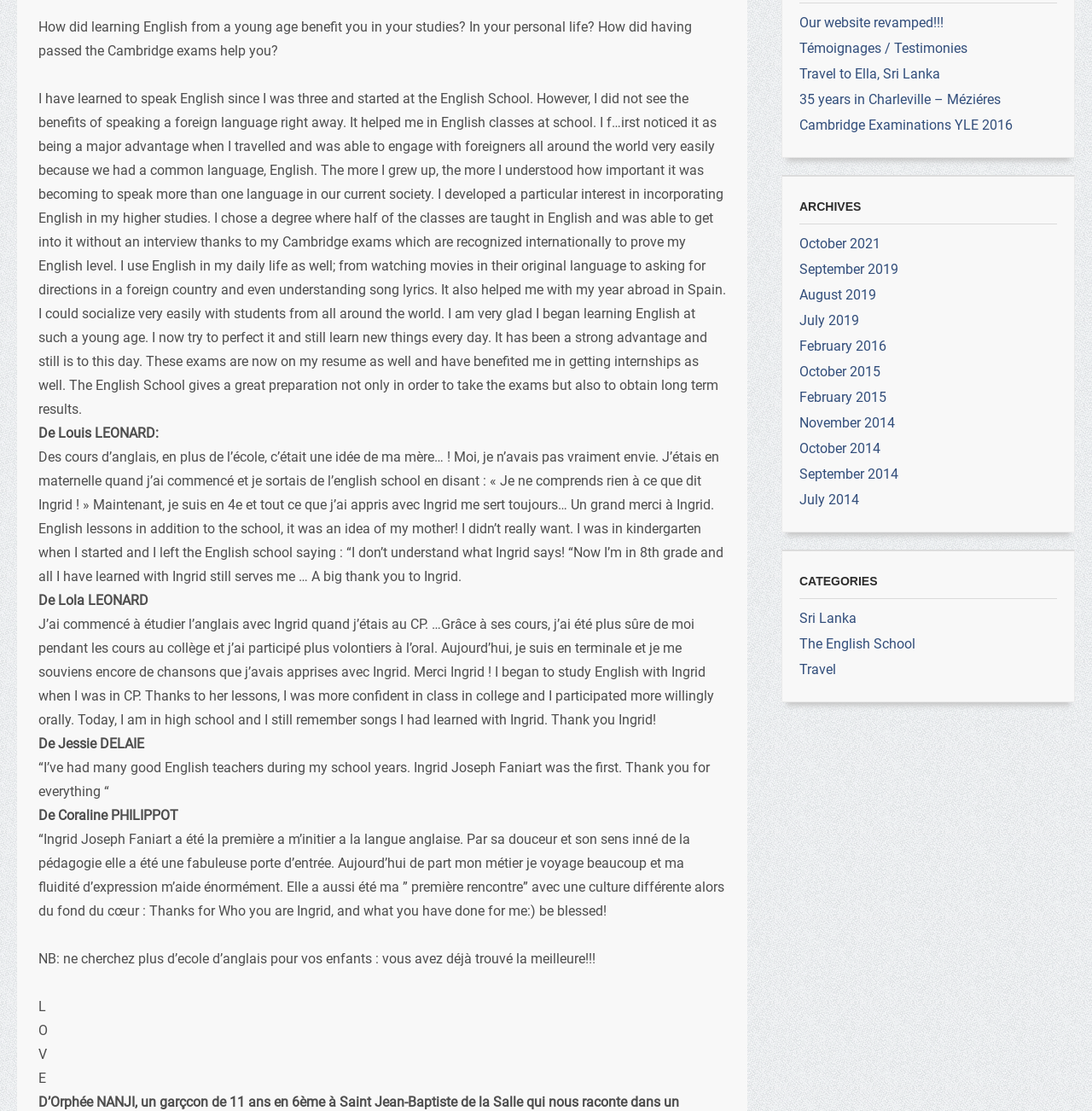Find the bounding box of the UI element described as follows: "Travel".

[0.732, 0.595, 0.766, 0.61]